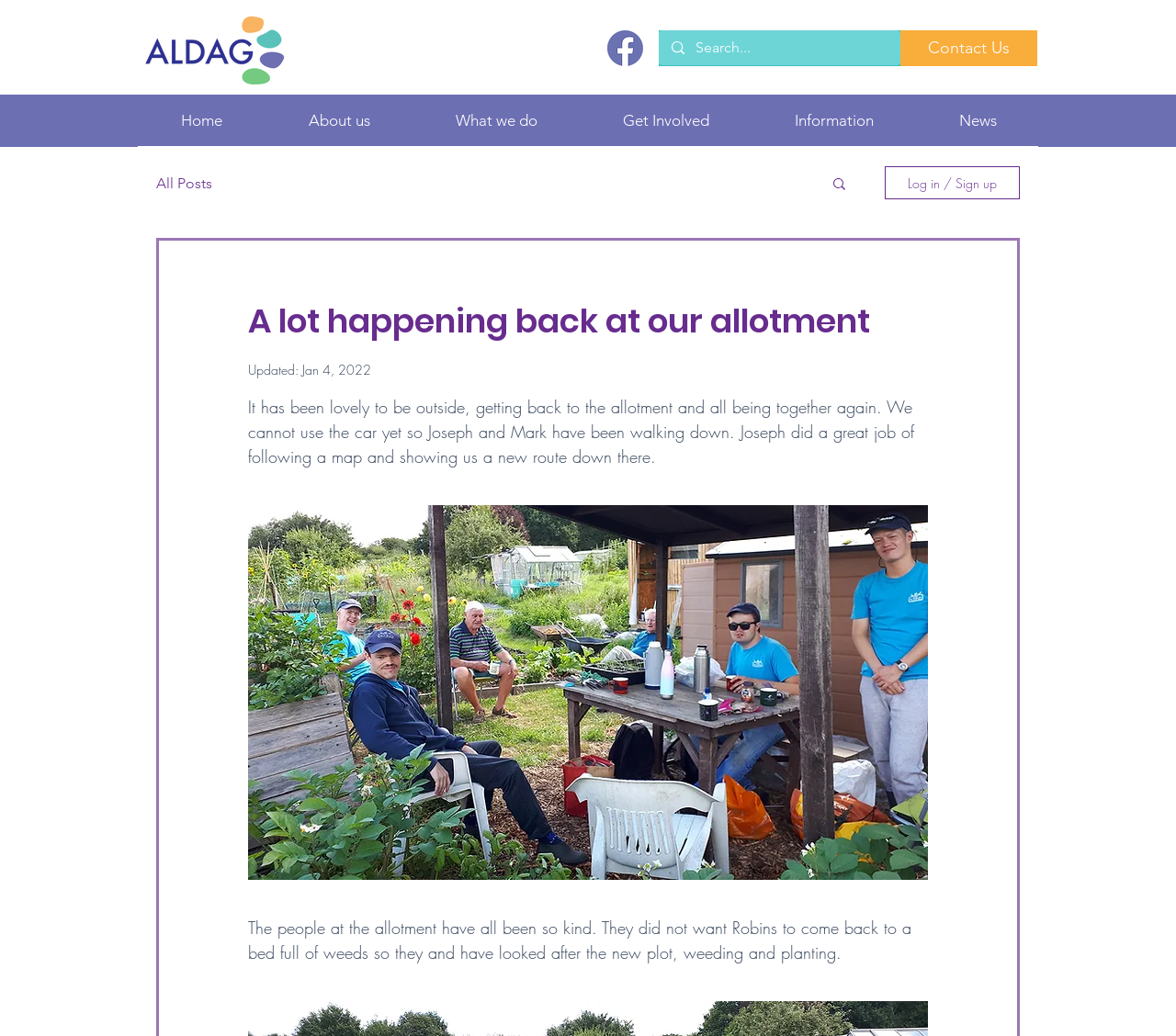Identify the bounding box of the HTML element described here: "Log in / Sign up". Provide the coordinates as four float numbers between 0 and 1: [left, top, right, bottom].

[0.752, 0.16, 0.867, 0.192]